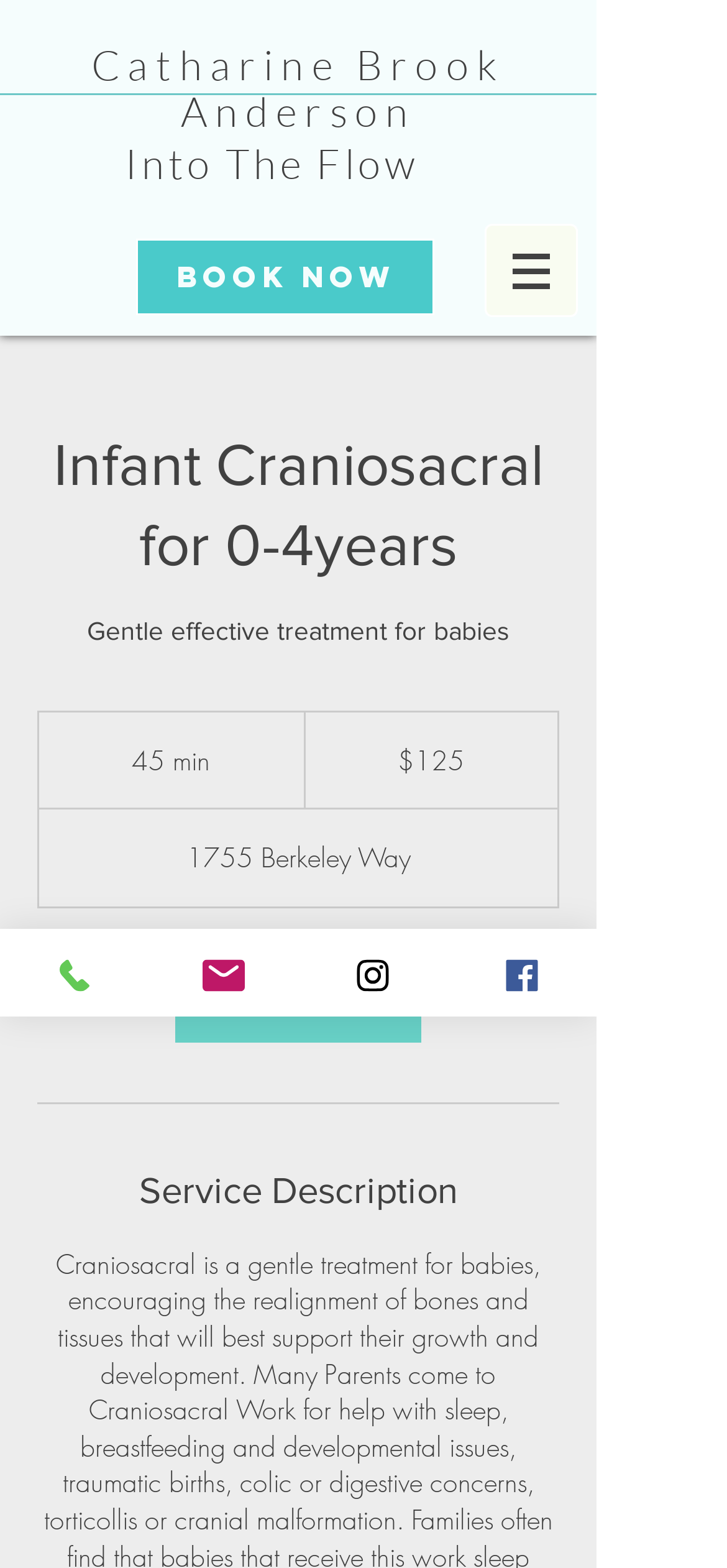Describe all the key features and sections of the webpage thoroughly.

This webpage is about Infant Craniosacral treatment for babies aged 0-4 years, provided by Catharine Brook Anderson. At the top left, the title "Catharine Brook Anderson" is displayed, followed by the text "Into The Flow" slightly below it. To the right of these texts, a "BOOK NOW" link is prominently placed. 

On the top right, a navigation menu labeled "Site" is located, which contains a dropdown menu with an icon. Below this menu, the main content of the page begins. A heading "Infant Craniosacral for 0-4years" is displayed, followed by a brief description "Gentle effective treatment for babies". 

Below this description, the details of the treatment are listed, including the duration "45 minutes" and the cost "125 US dollars". The location "1755 Berkeley Way" is also provided. A "Book Now" link is placed below these details. 

A horizontal separator line divides the treatment details from the service description section. In this section, a heading "Service Description" is displayed, but the actual description is not provided in the accessibility tree.

At the bottom left of the page, three links are placed: "Phone", "Email", and "Instagram", each accompanied by an icon. To the right of these links, two more links are placed: "Facebook" and another "Instagram" link, each also accompanied by an icon.